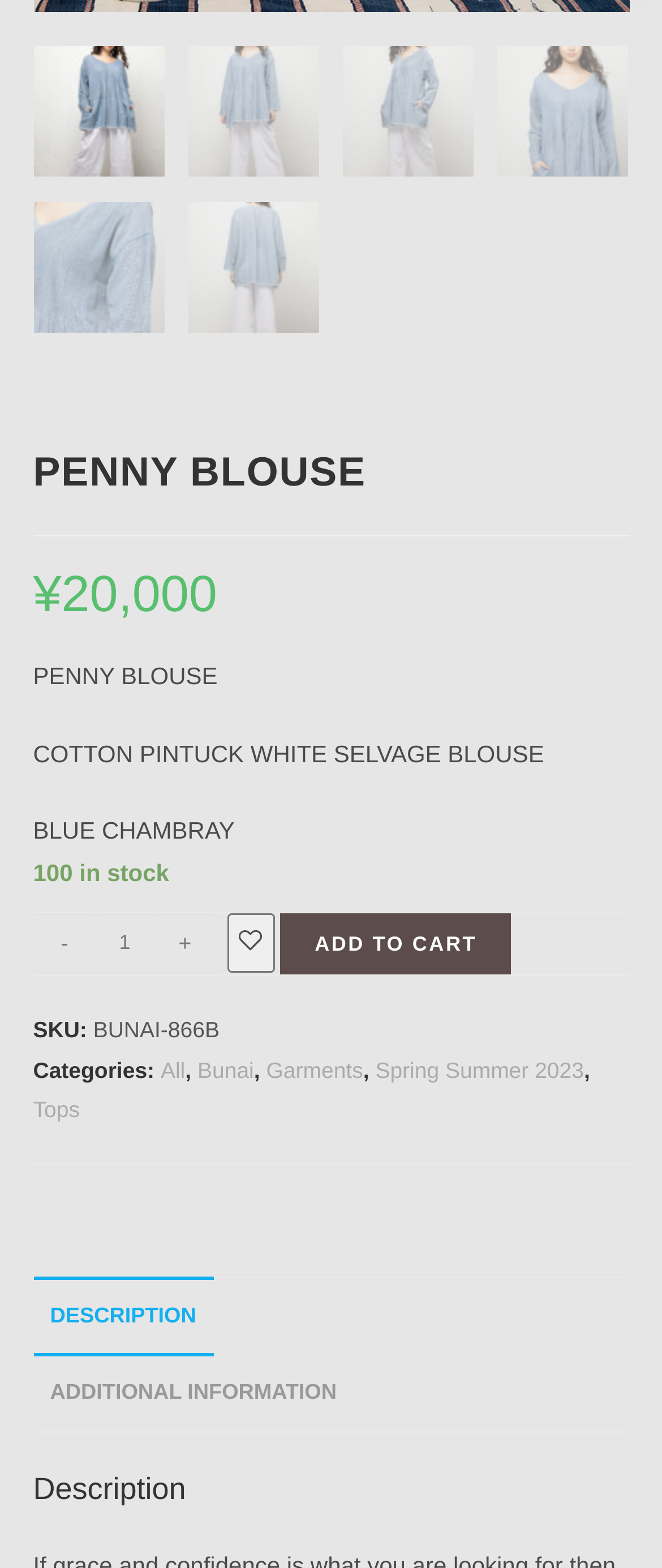Find the bounding box coordinates of the clickable area that will achieve the following instruction: "Add to cart".

[0.424, 0.583, 0.772, 0.622]